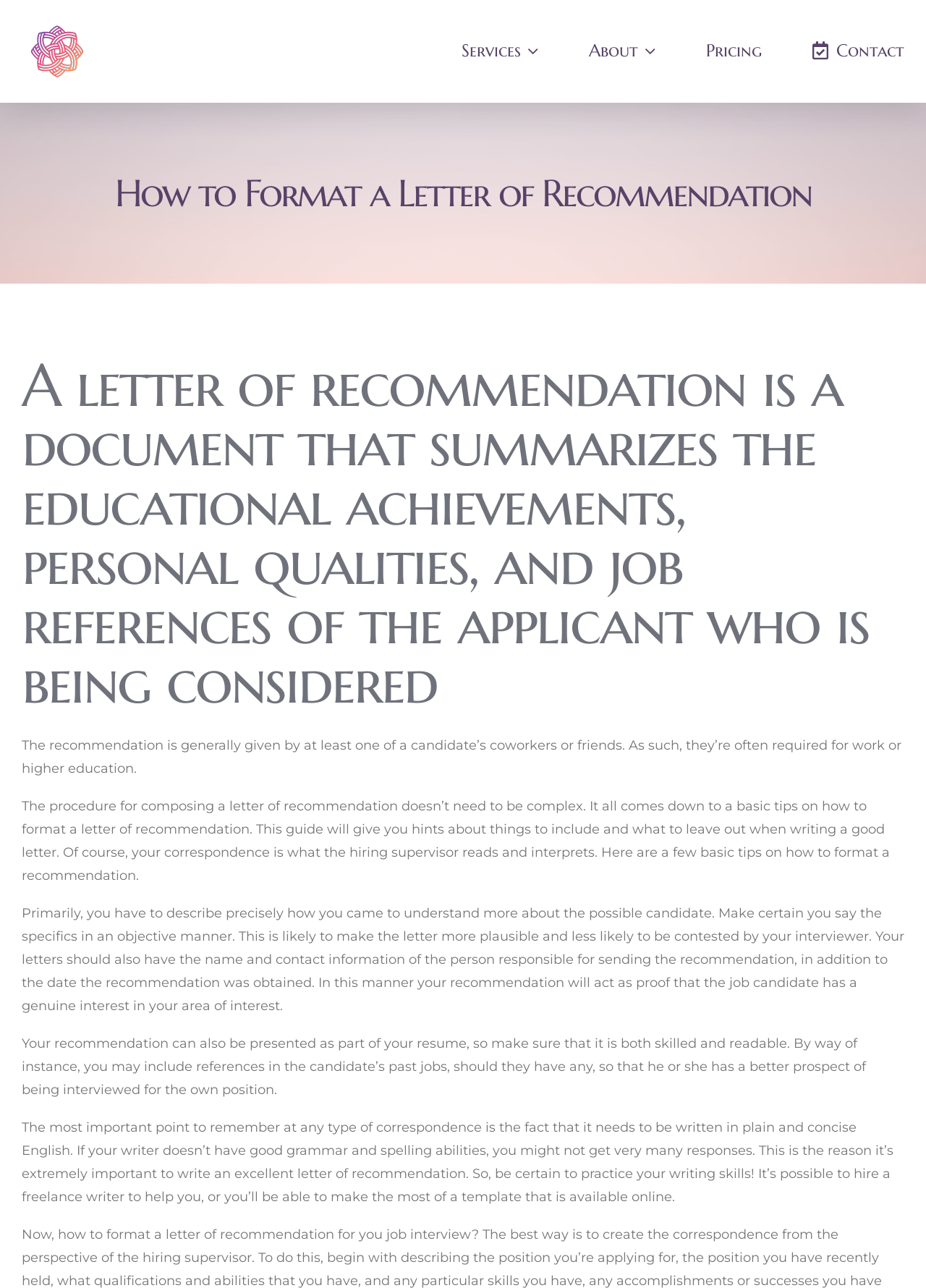What is the purpose of a letter of recommendation?
Use the image to answer the question with a single word or phrase.

To summarize educational achievements and job references